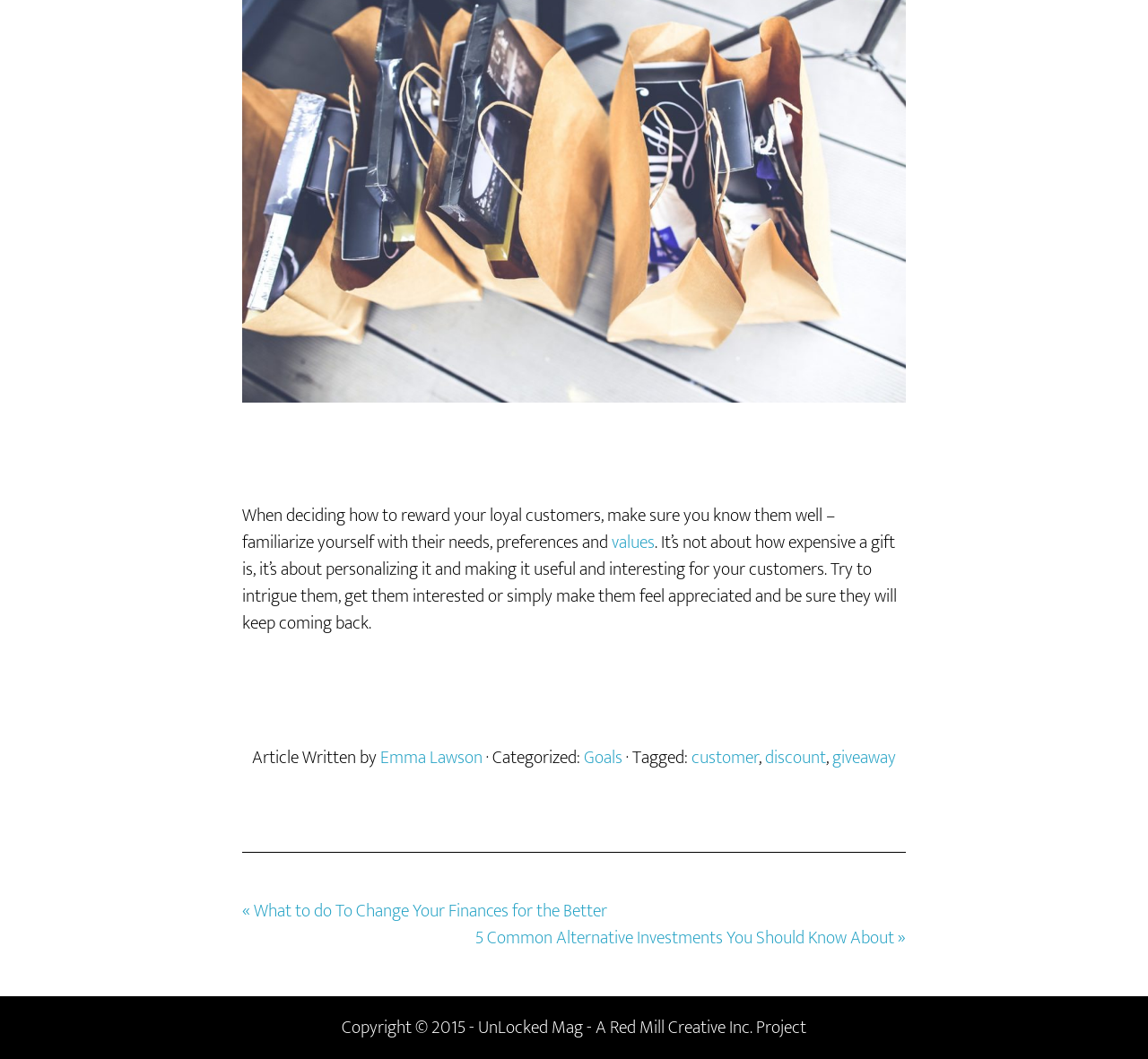Show the bounding box coordinates for the element that needs to be clicked to execute the following instruction: "click on the link to read about gifts". Provide the coordinates in the form of four float numbers between 0 and 1, i.e., [left, top, right, bottom].

[0.211, 0.371, 0.789, 0.4]